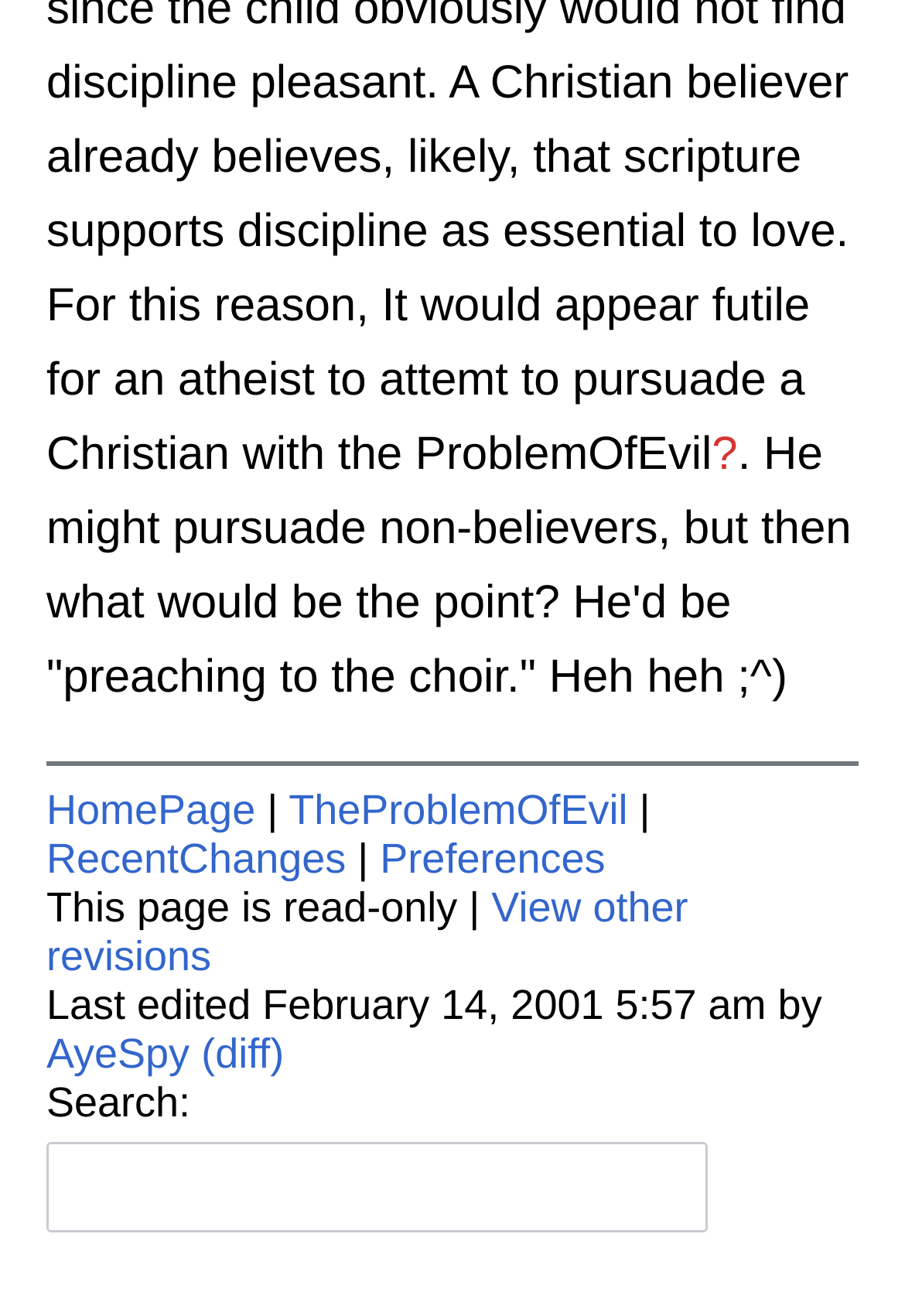Look at the image and give a detailed response to the following question: What is the purpose of the textbox?

I determined the answer by looking at the textbox with the label 'Search:' which is located at the bottom of the page, indicating that it is used for searching.